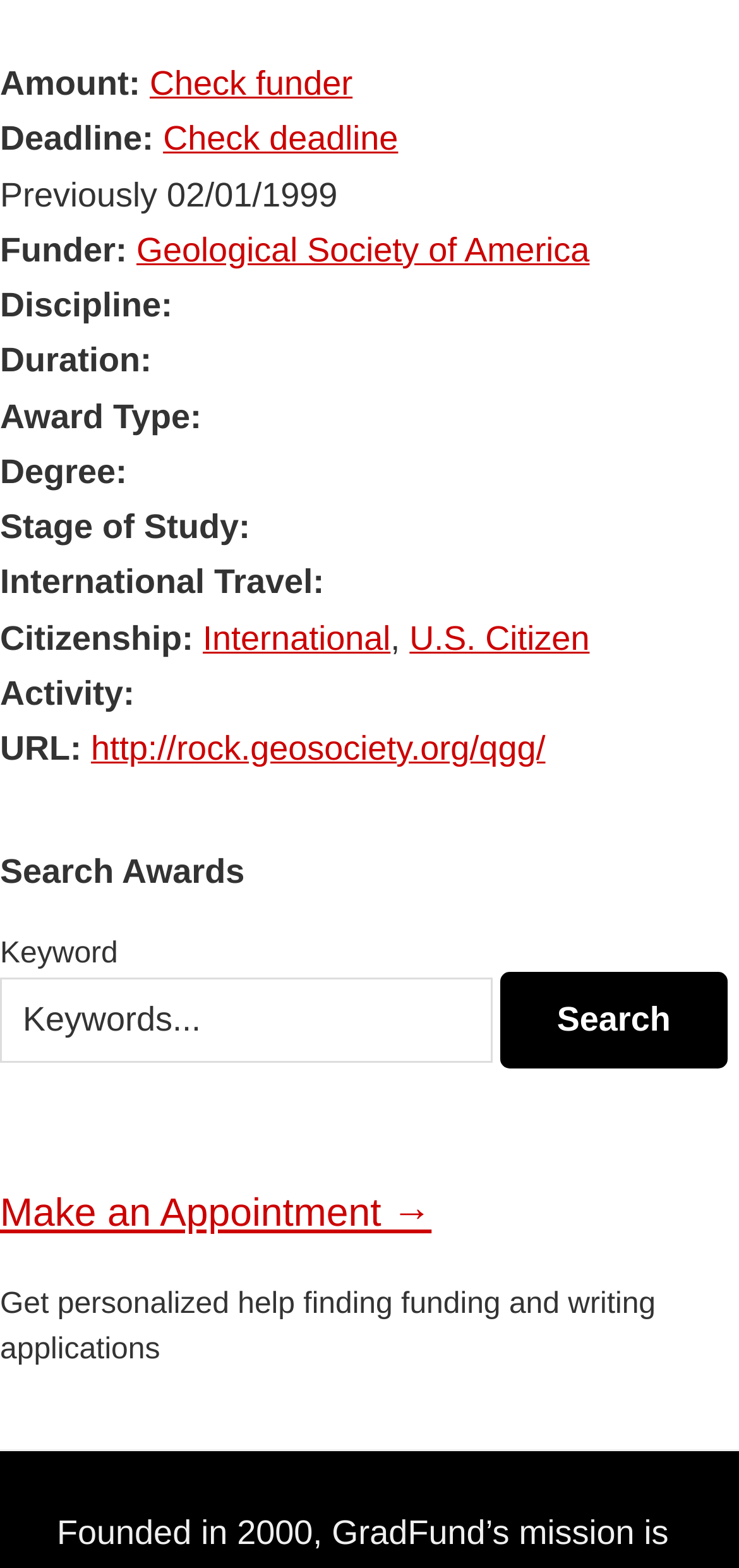What is the deadline of the award?
Make sure to answer the question with a detailed and comprehensive explanation.

The deadline of the award can be found in the section that lists the details of the award, where it says 'Deadline:' followed by the date '02/01/1999'.